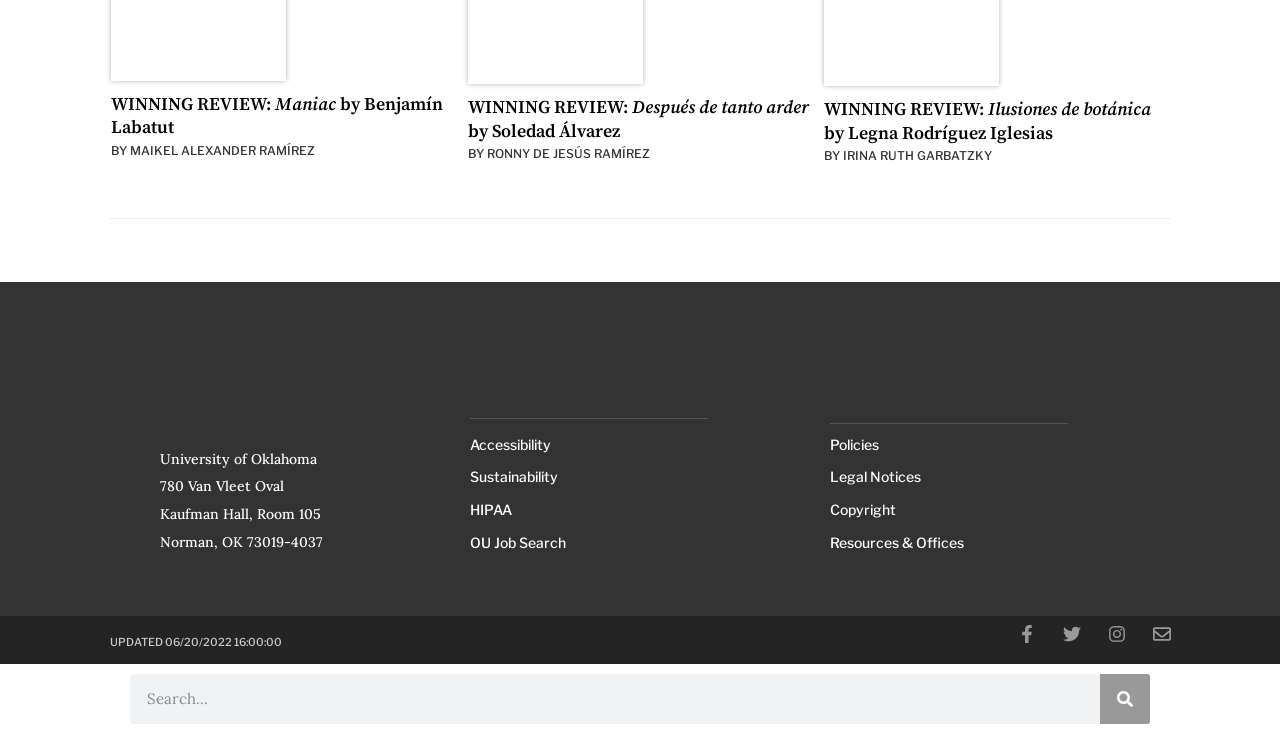Identify the bounding box coordinates of the element to click to follow this instruction: 'Click on the link to read the winning review of Maniac by Benjamín Labatut'. Ensure the coordinates are four float values between 0 and 1, provided as [left, top, right, bottom].

[0.087, 0.127, 0.346, 0.19]